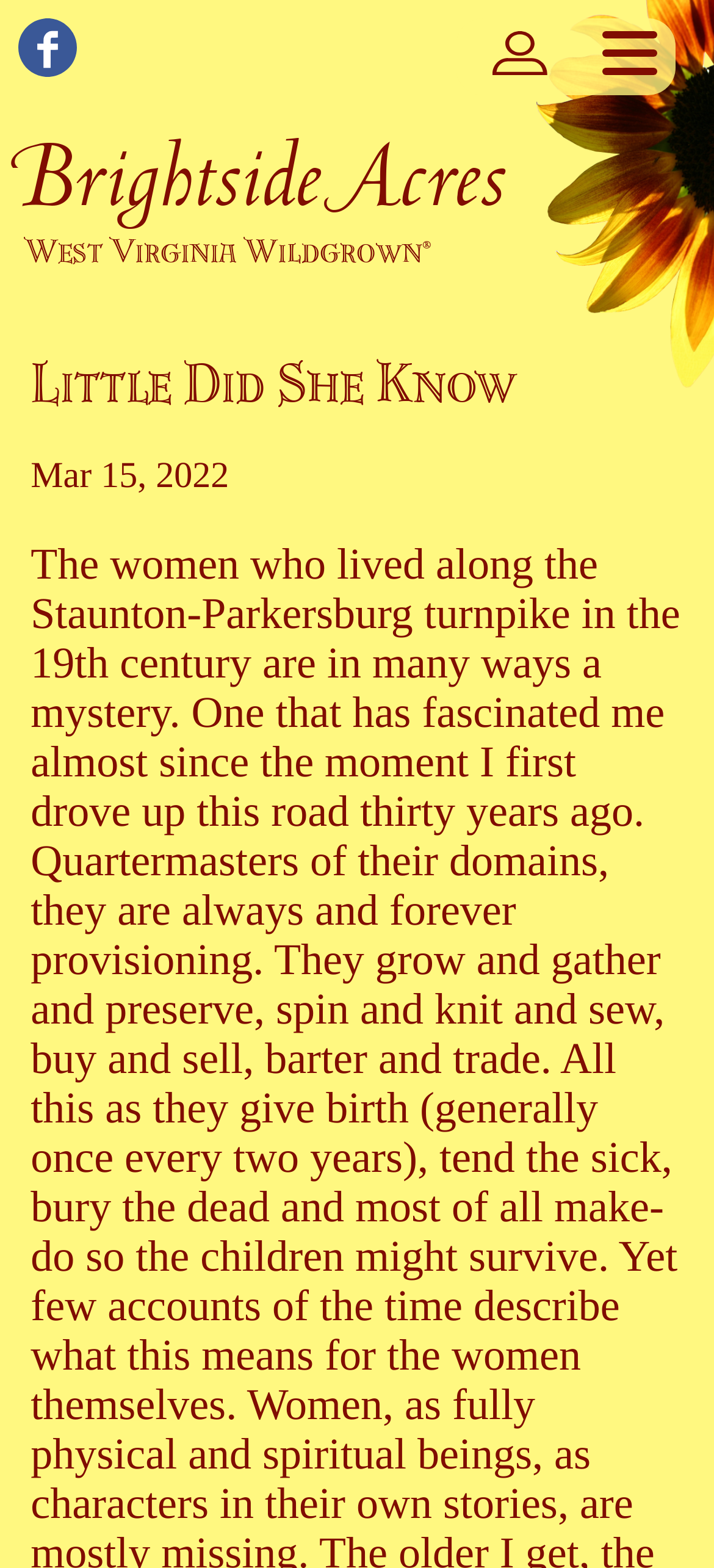Answer this question in one word or a short phrase: What is the state associated with West Virginia Wildgrown?

West Virginia